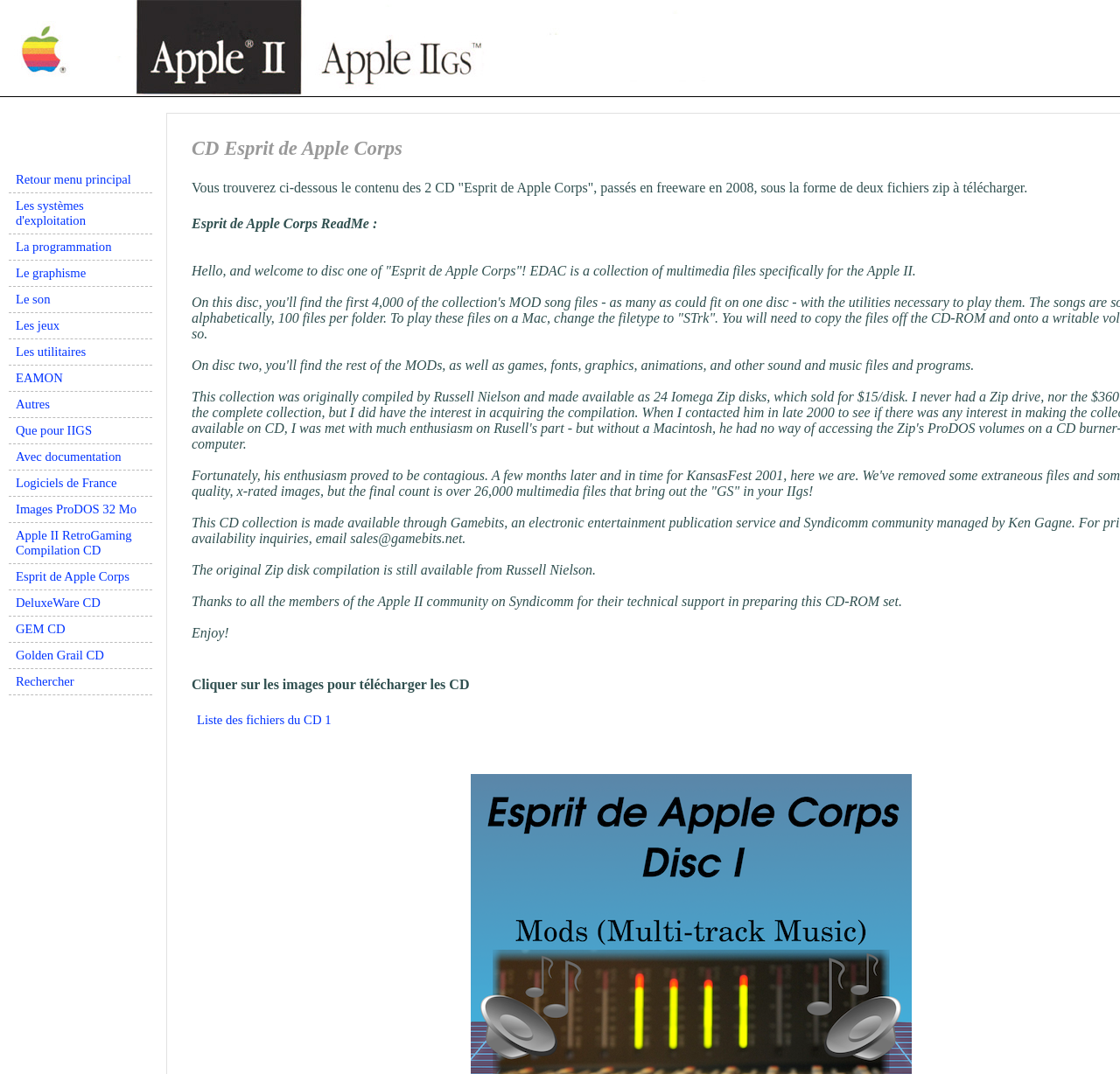Please determine the bounding box coordinates of the clickable area required to carry out the following instruction: "Click on the 'Retour menu principal' link". The coordinates must be four float numbers between 0 and 1, represented as [left, top, right, bottom].

[0.009, 0.157, 0.134, 0.178]